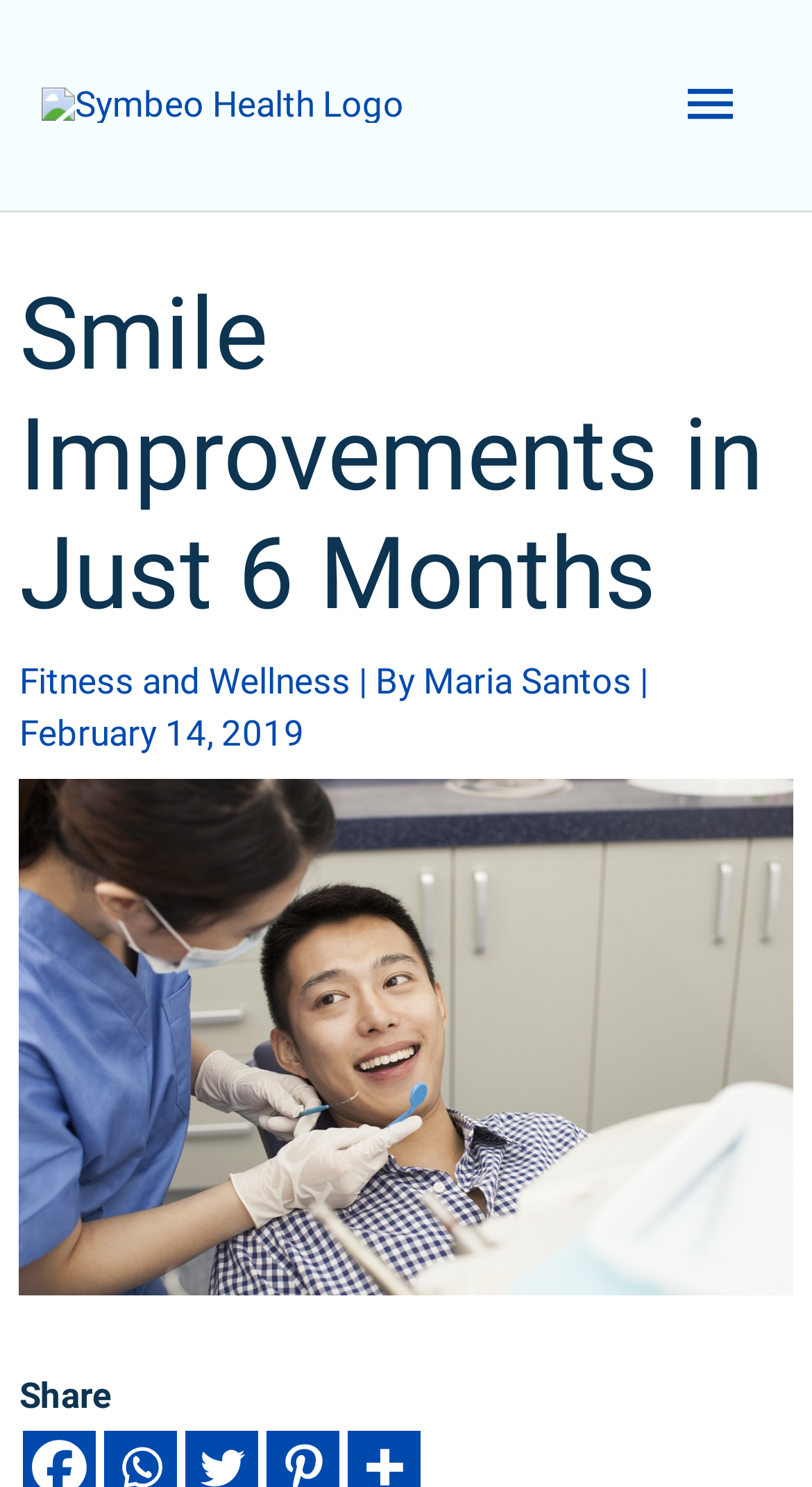Give a concise answer of one word or phrase to the question: 
What is the topic of the article?

Smile Improvements